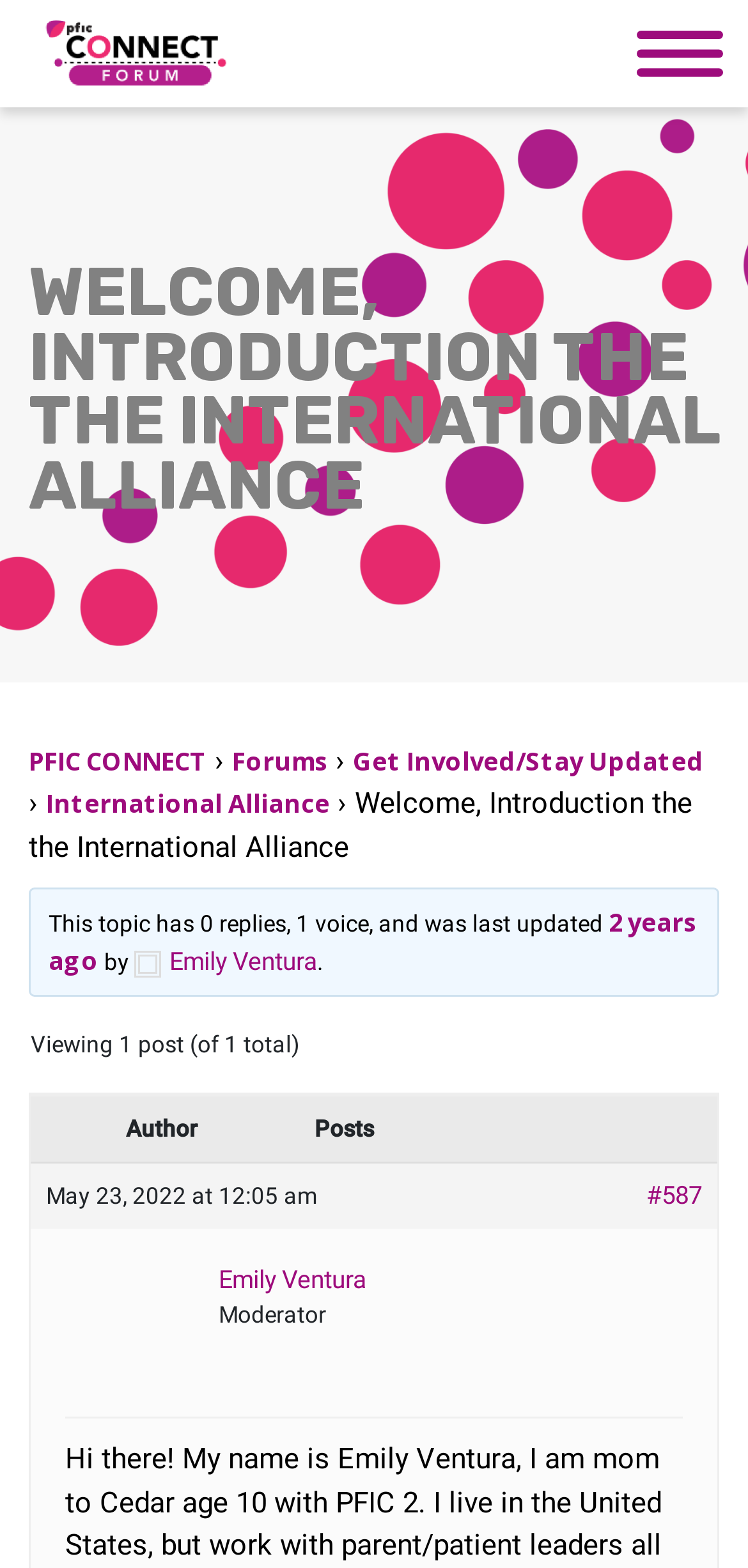Given the element description: "Emily Ventura", predict the bounding box coordinates of this UI element. The coordinates must be four float numbers between 0 and 1, given as [left, top, right, bottom].

[0.18, 0.604, 0.424, 0.622]